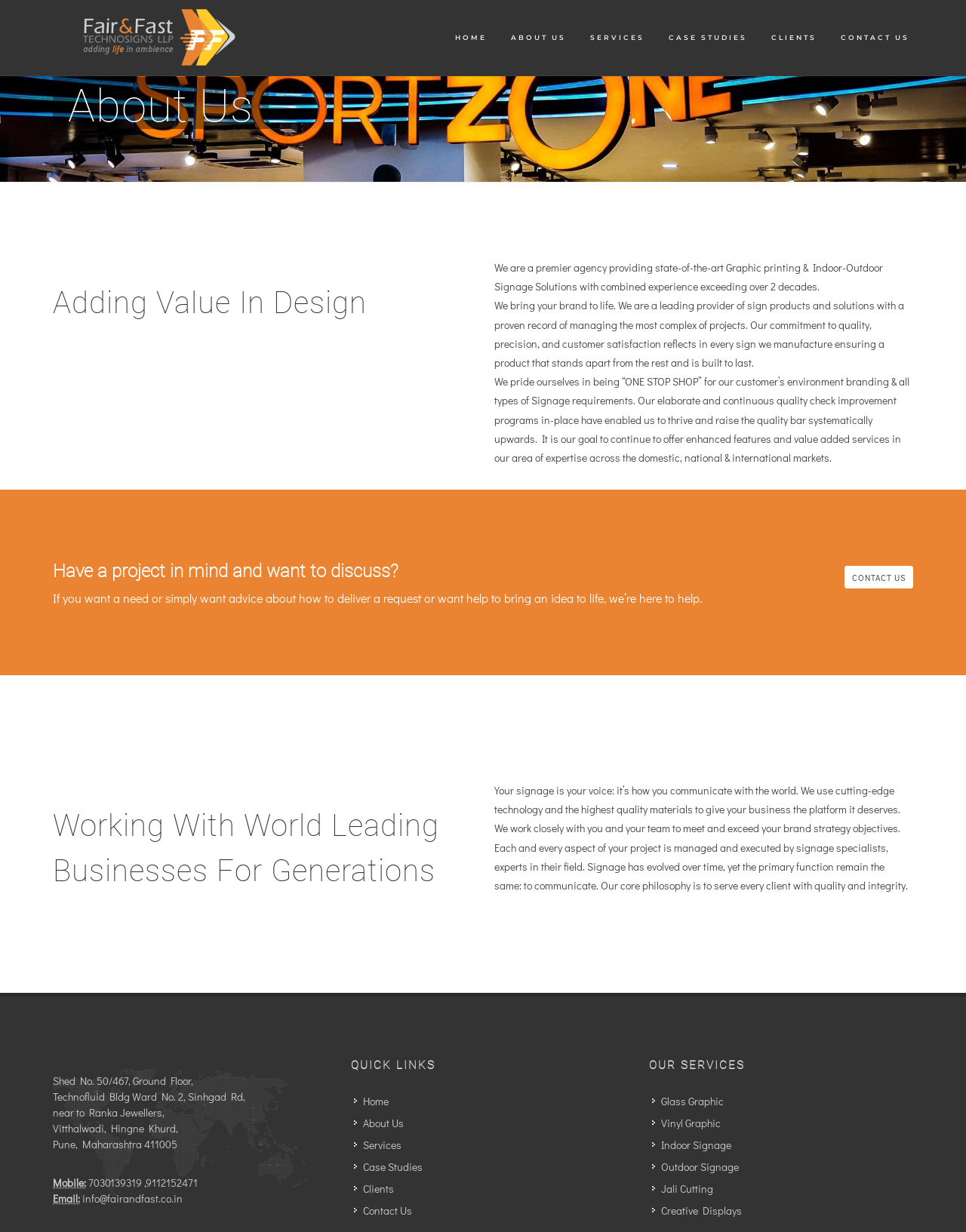Refer to the image and offer a detailed explanation in response to the question: What is the company's contact phone number?

The company's contact phone number is mentioned at the bottom of the webpage, in the group element with the text 'Mobile:' followed by the phone numbers '7030139319, 9112152471'.